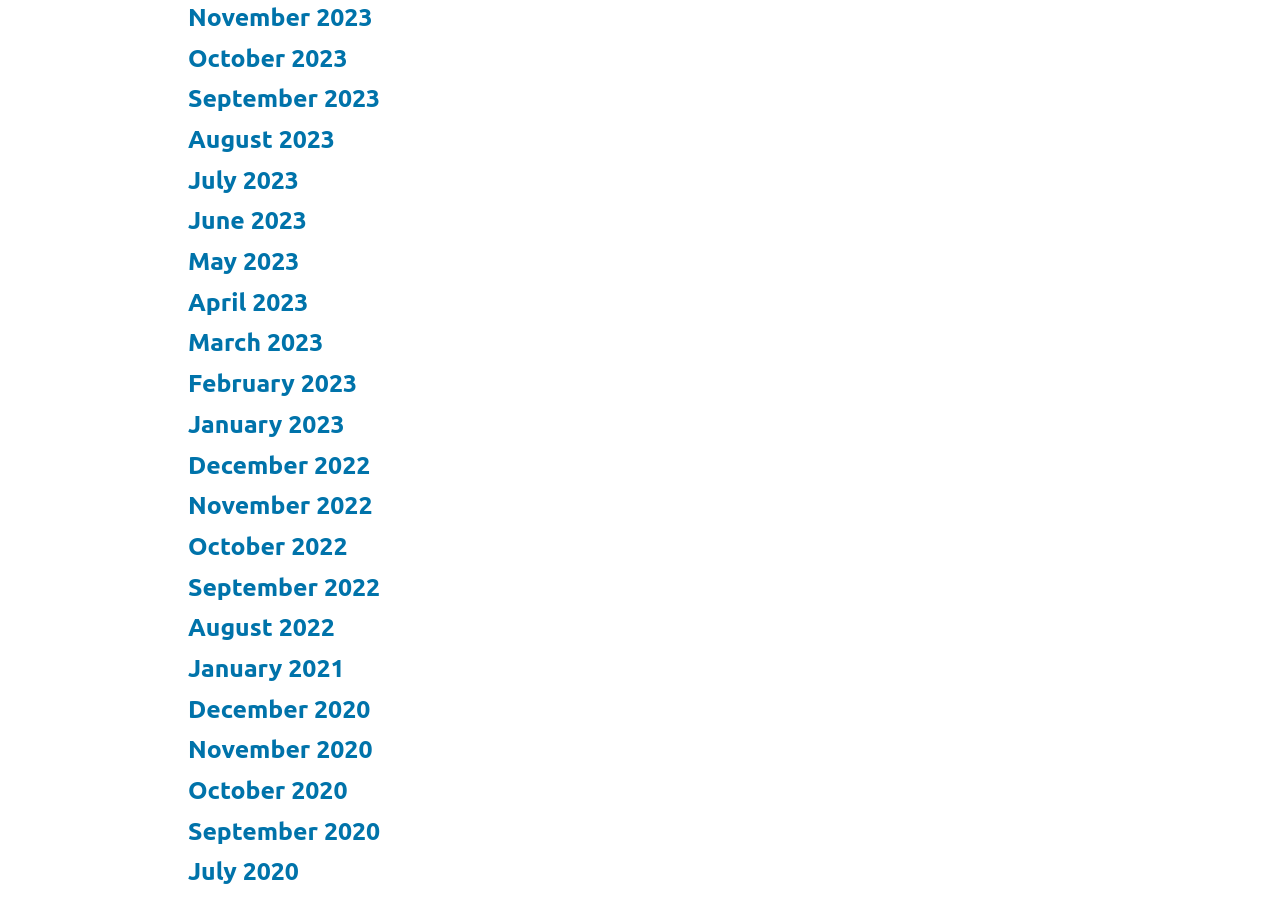Can you specify the bounding box coordinates of the area that needs to be clicked to fulfill the following instruction: "View November 2023"?

[0.147, 0.003, 0.291, 0.034]